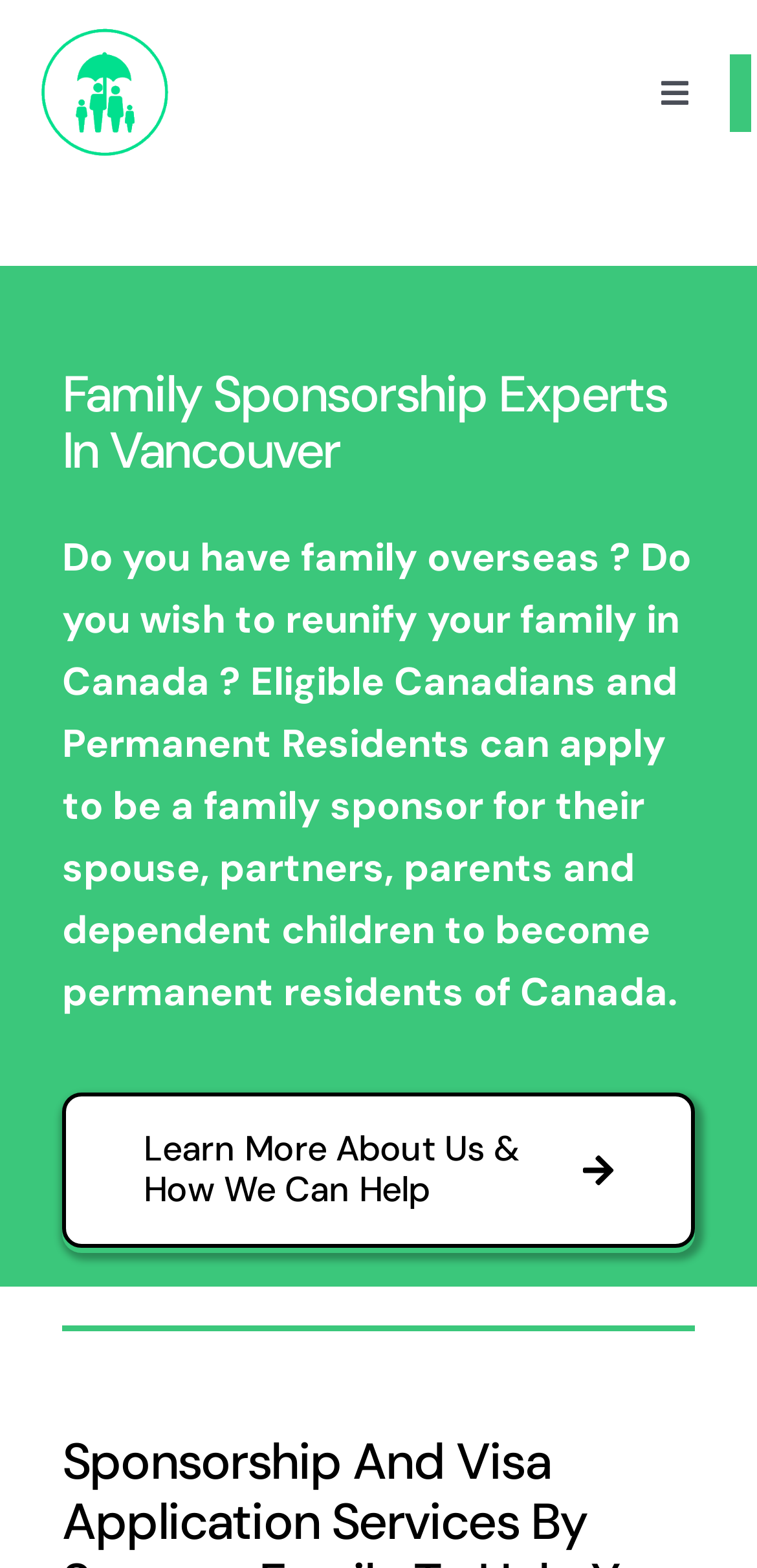Determine the bounding box coordinates in the format (top-left x, top-left y, bottom-right x, bottom-right y). Ensure all values are floating point numbers between 0 and 1. Identify the bounding box of the UI element described by: aria-label="sponsorfamilyLogo"

[0.051, 0.014, 0.225, 0.046]